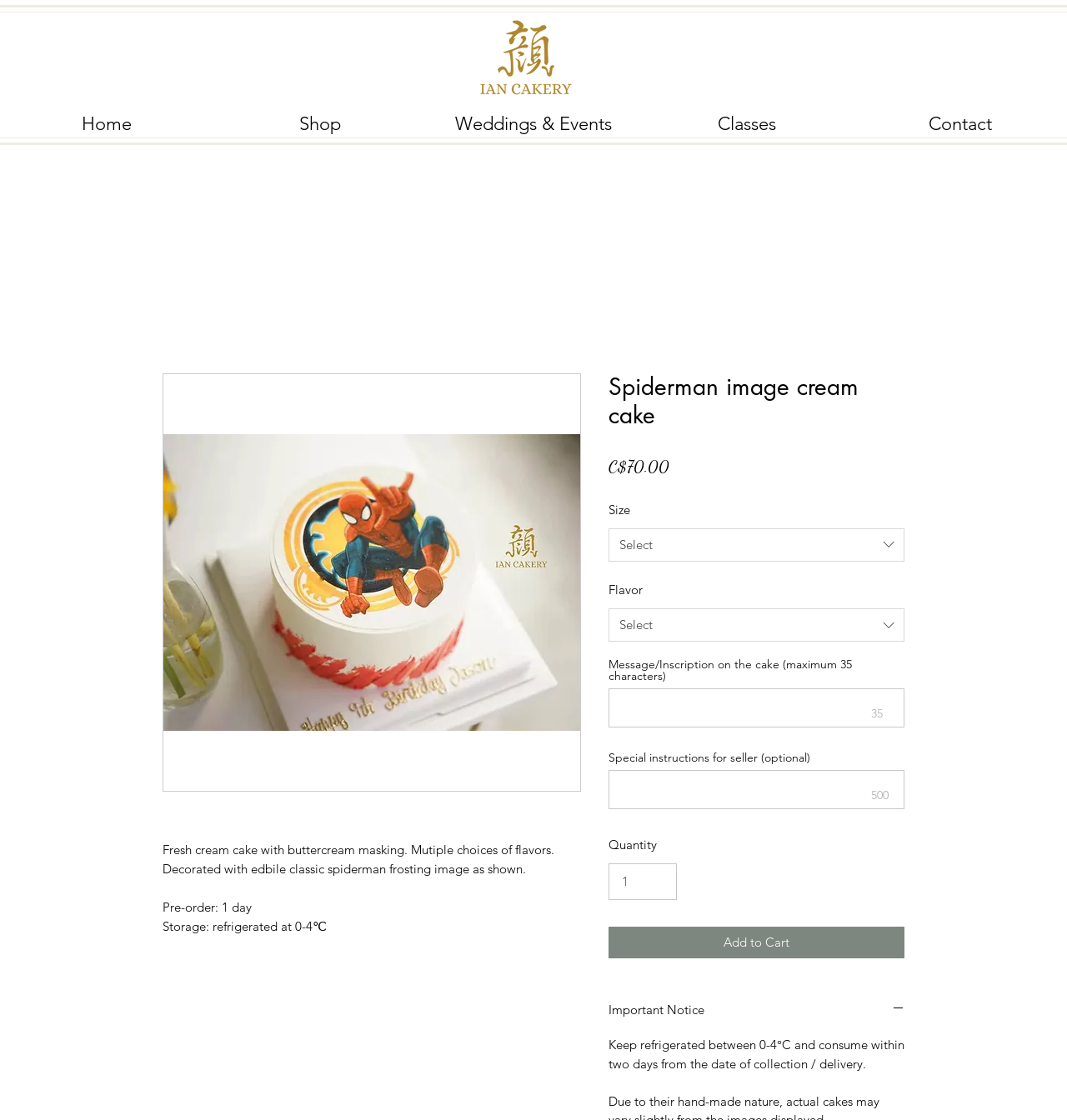Please find the bounding box coordinates of the element that you should click to achieve the following instruction: "Click the 'Important Notice' button". The coordinates should be presented as four float numbers between 0 and 1: [left, top, right, bottom].

[0.57, 0.892, 0.848, 0.912]